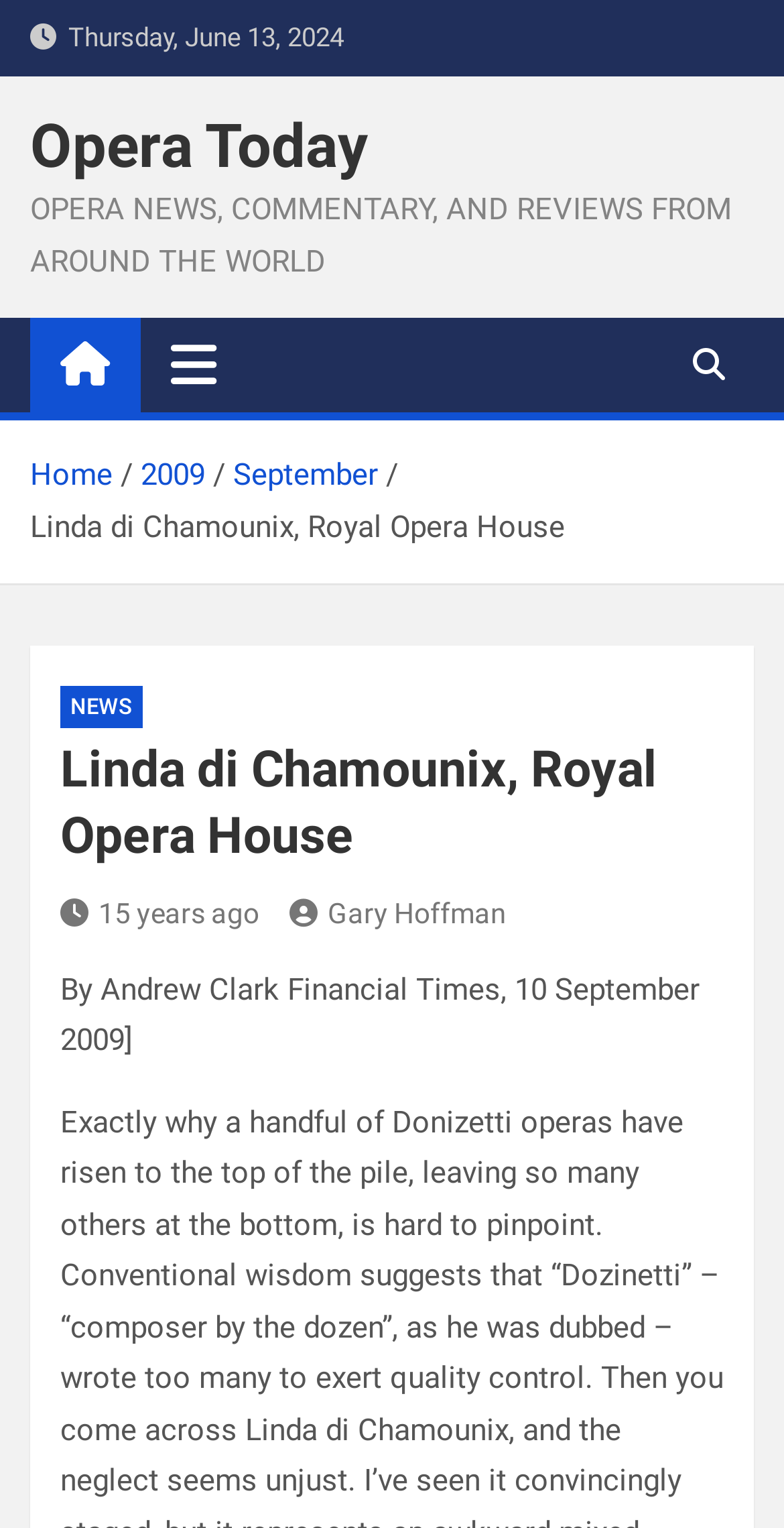Determine the bounding box coordinates for the element that should be clicked to follow this instruction: "Toggle navigation". The coordinates should be given as four float numbers between 0 and 1, in the format [left, top, right, bottom].

[0.179, 0.208, 0.315, 0.269]